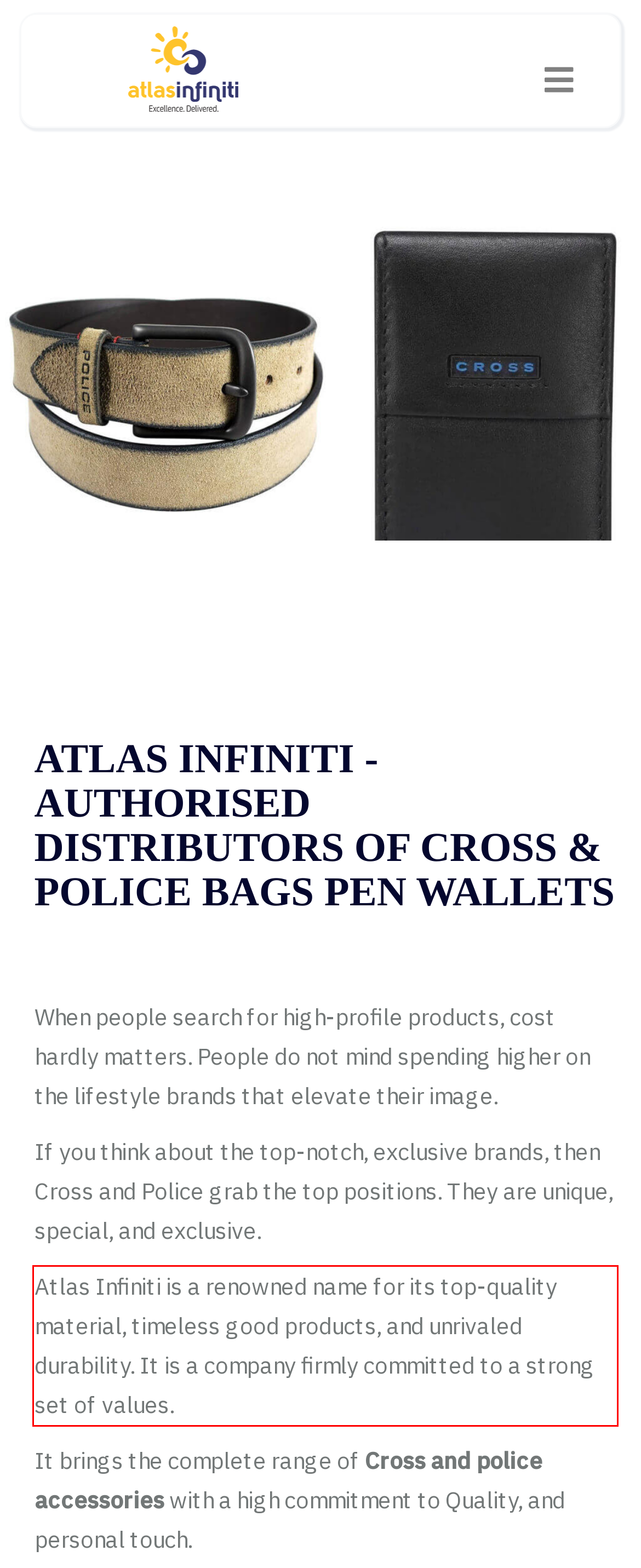Given the screenshot of a webpage, identify the red rectangle bounding box and recognize the text content inside it, generating the extracted text.

Atlas Infiniti is a renowned name for its top-quality material, timeless good products, and unrivaled durability. It is a company firmly committed to a strong set of values.